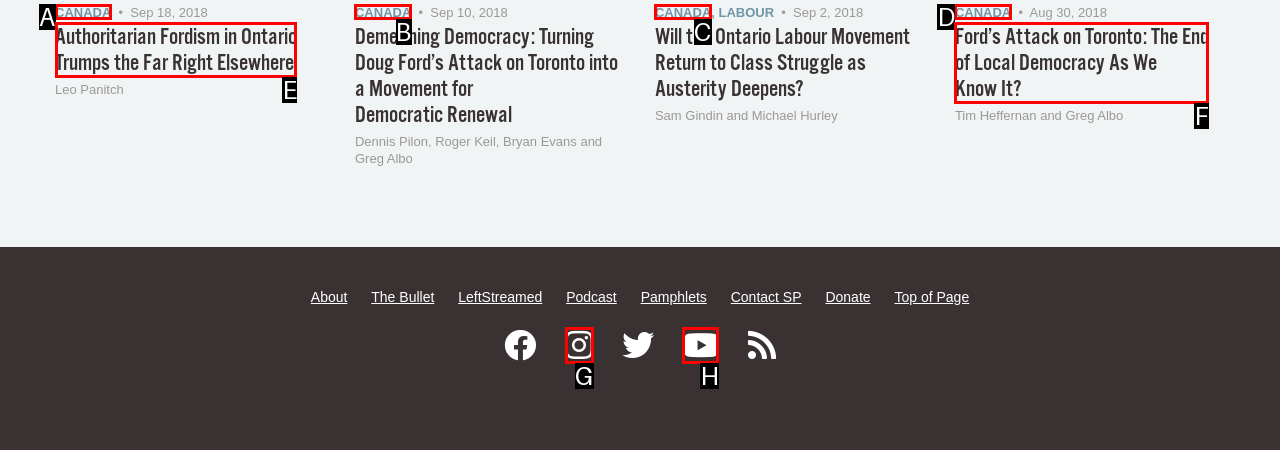Tell me which one HTML element I should click to complete the following instruction: Click on the link to read about Authoritarian Fordism in Ontario
Answer with the option's letter from the given choices directly.

E